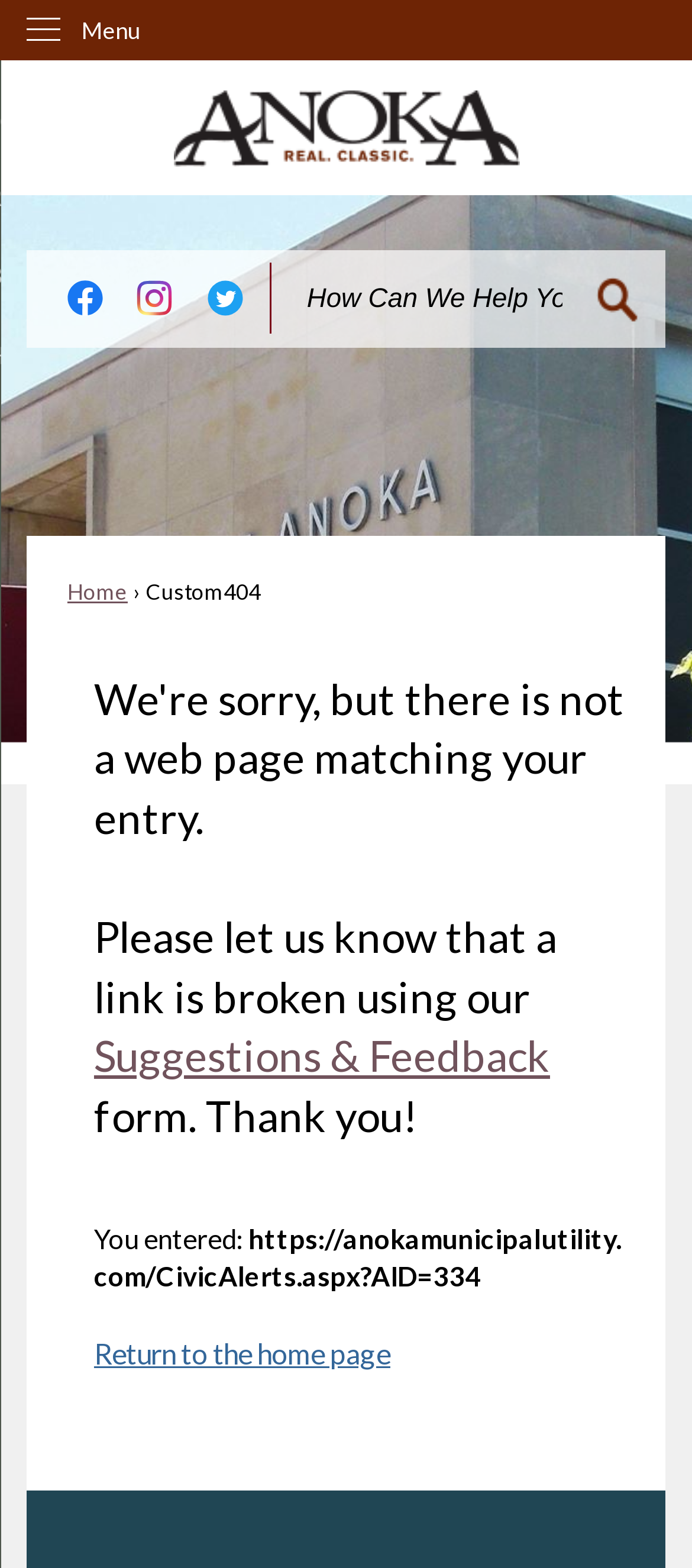What is the error message displayed on the page?
Could you answer the question with a detailed and thorough explanation?

The error message is displayed in a table layout, and it informs the user that the webpage they are trying to access is no longer available. The message also provides a suggestion to report the broken link using the 'Suggestions & Feedback' form.